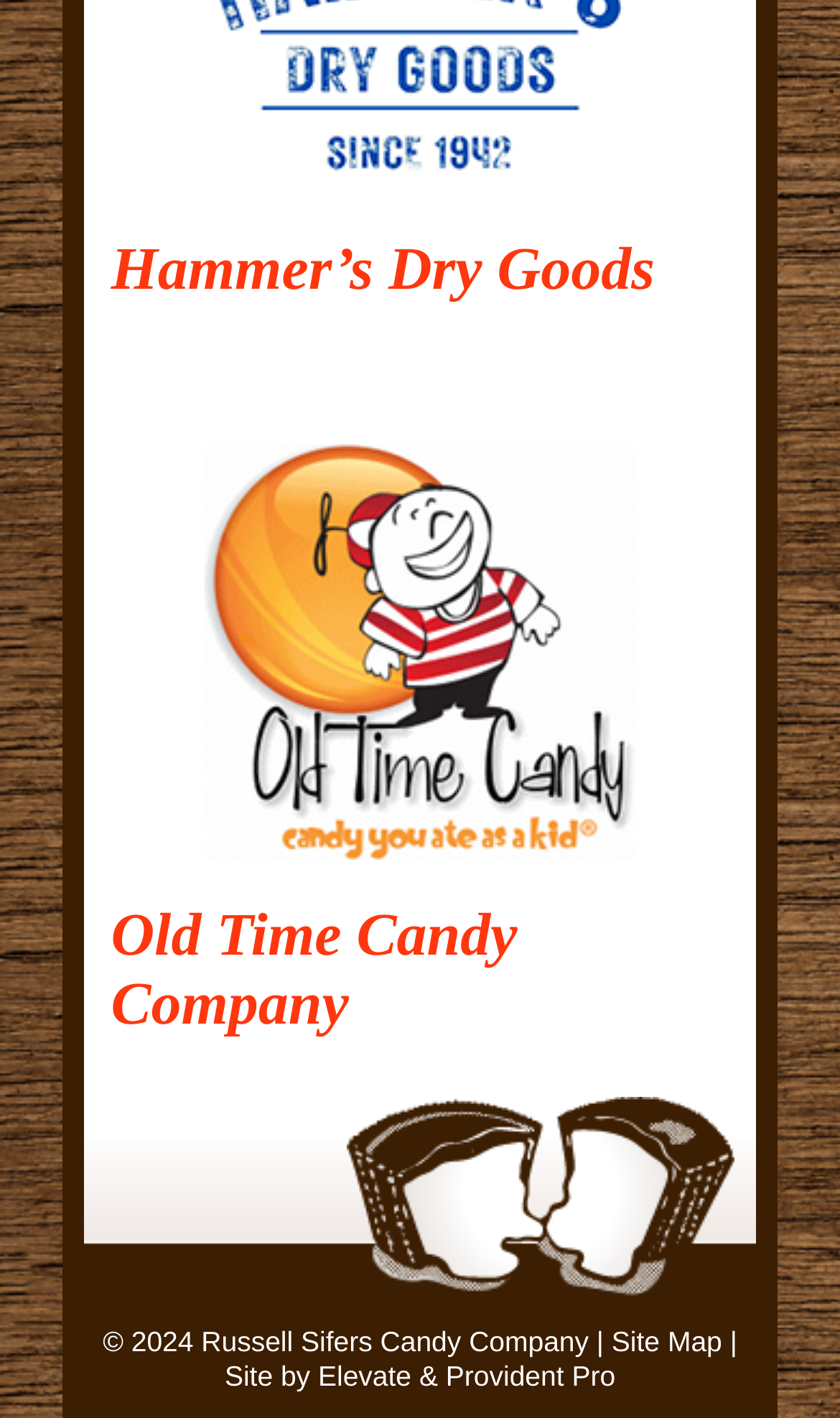Determine the bounding box for the UI element described here: "Site Map".

[0.728, 0.935, 0.86, 0.958]